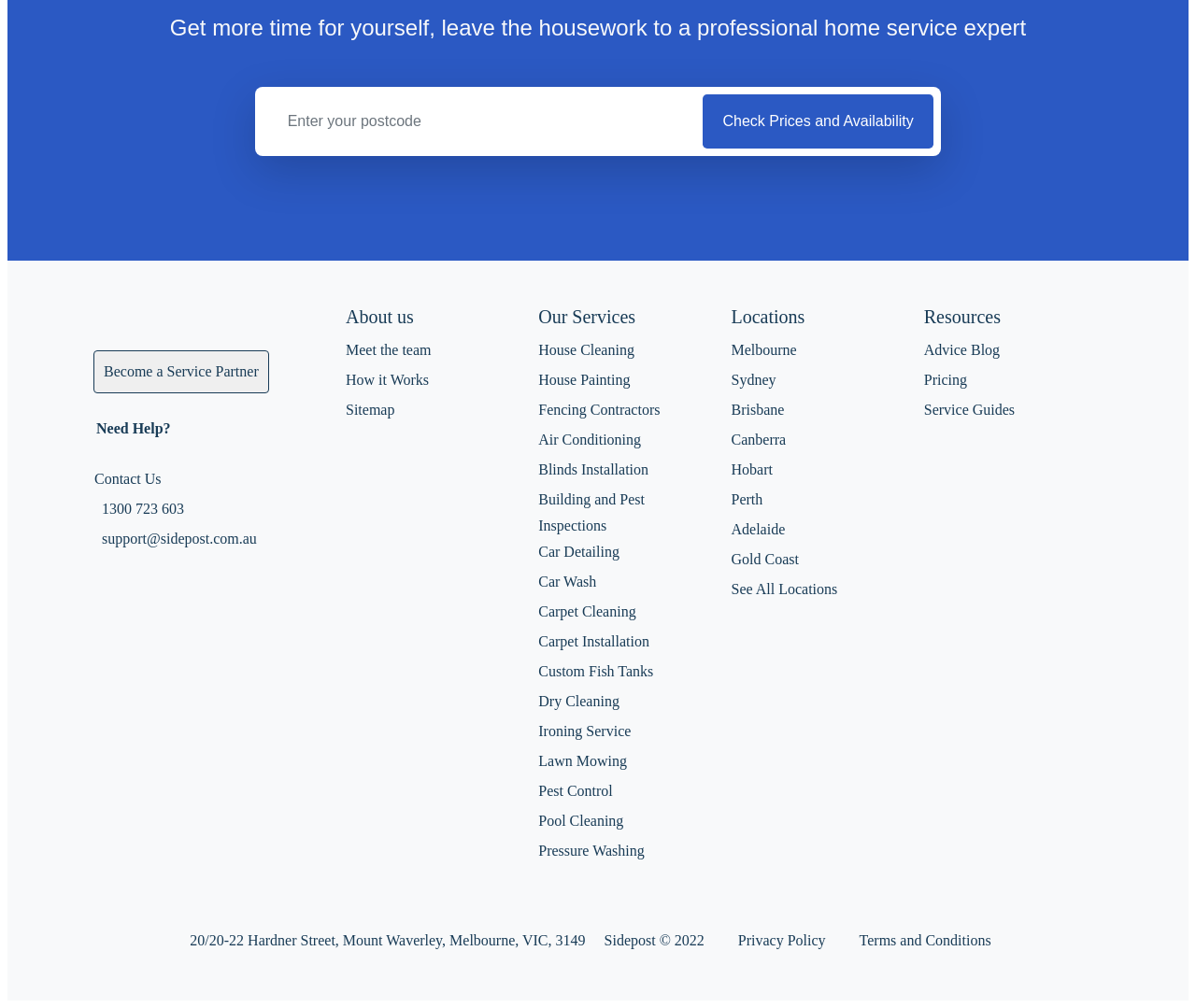Highlight the bounding box coordinates of the element that should be clicked to carry out the following instruction: "Check Prices and Availability". The coordinates must be given as four float numbers ranging from 0 to 1, i.e., [left, top, right, bottom].

[0.587, 0.093, 0.781, 0.147]